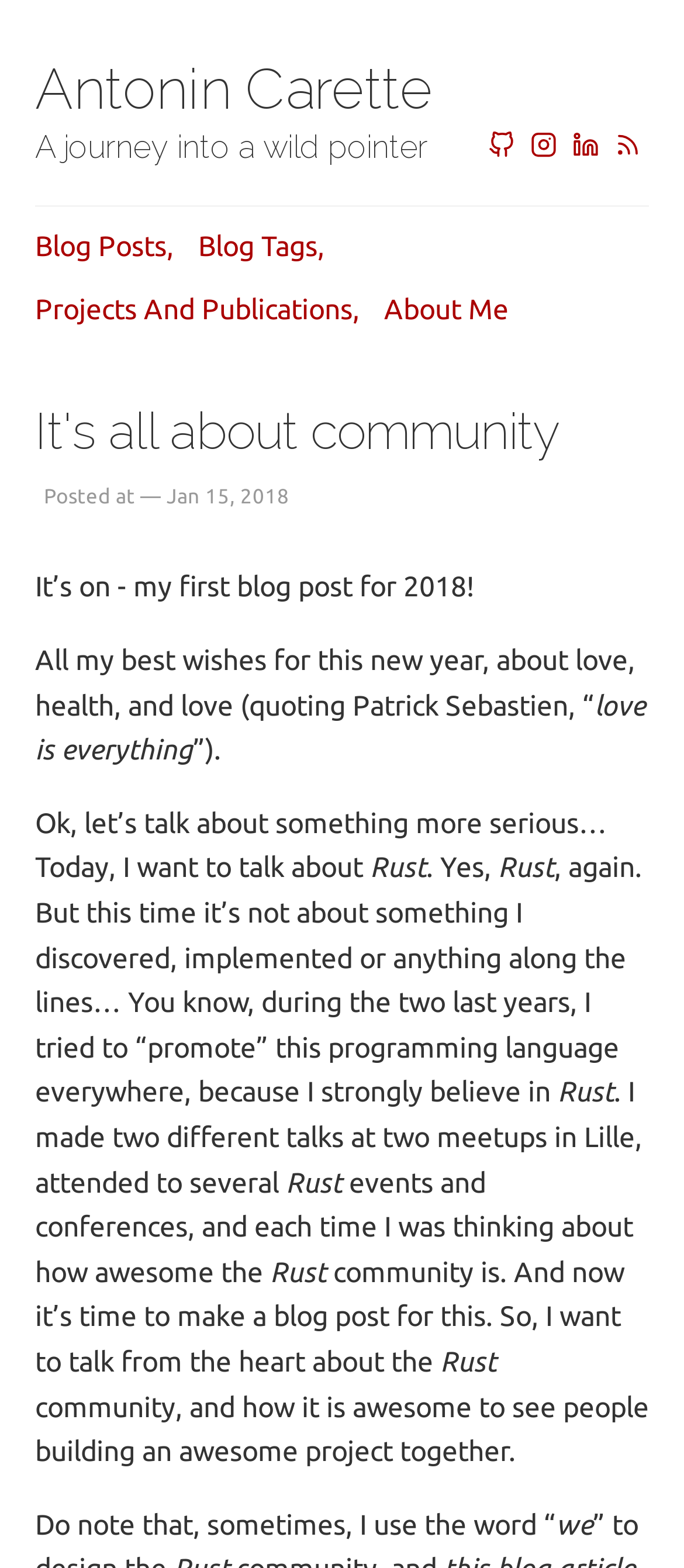What is the author's name?
Examine the image and give a concise answer in one word or a short phrase.

Antonin Carette